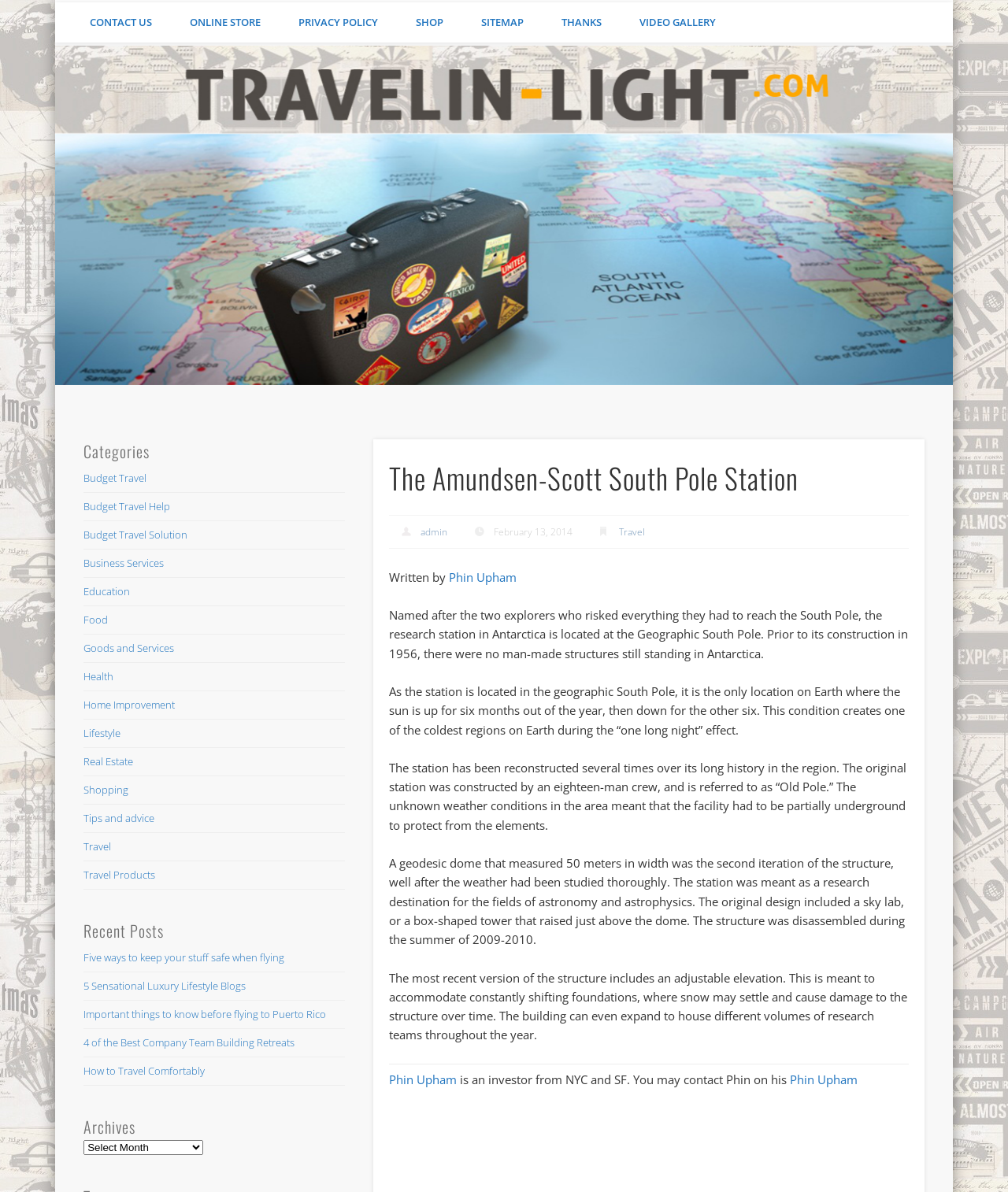Please specify the bounding box coordinates of the clickable section necessary to execute the following command: "Read about the Amundsen-Scott South Pole Station".

[0.386, 0.382, 0.901, 0.42]